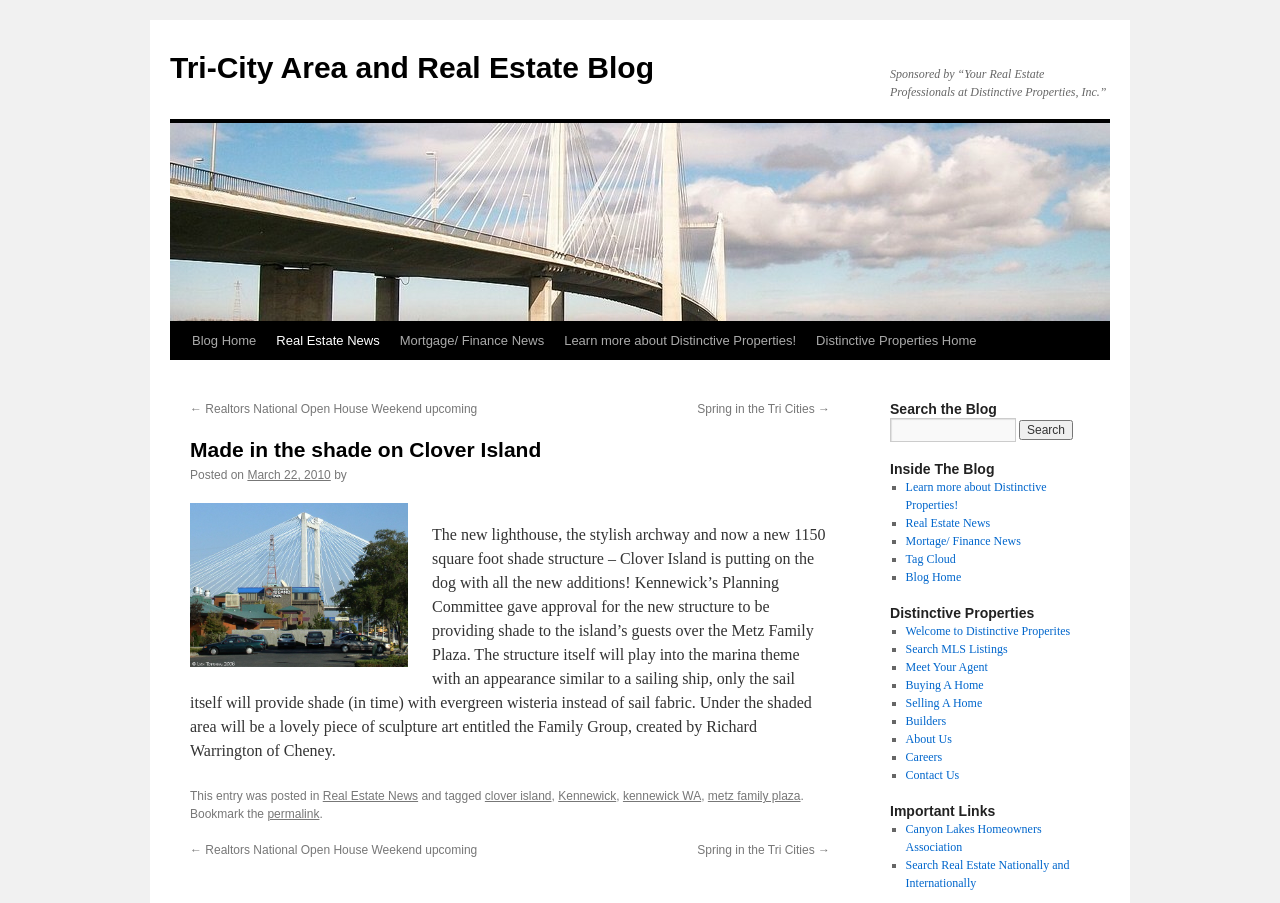Determine the main headline of the webpage and provide its text.

Made in the shade on Clover Island